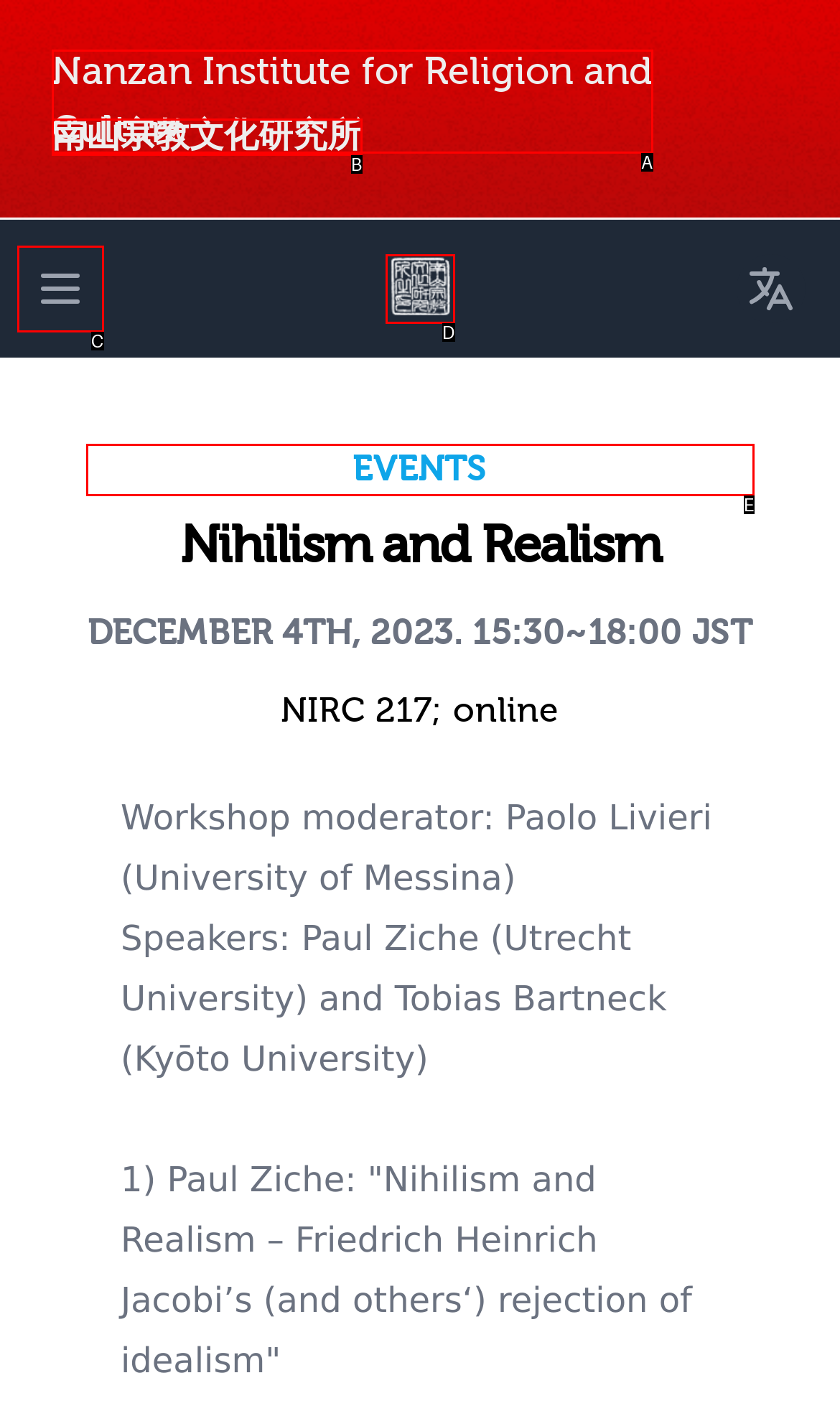Determine which option fits the following description: parent_node: Email * aria-describedby="email-notes" name="email"
Answer with the corresponding option's letter directly.

None